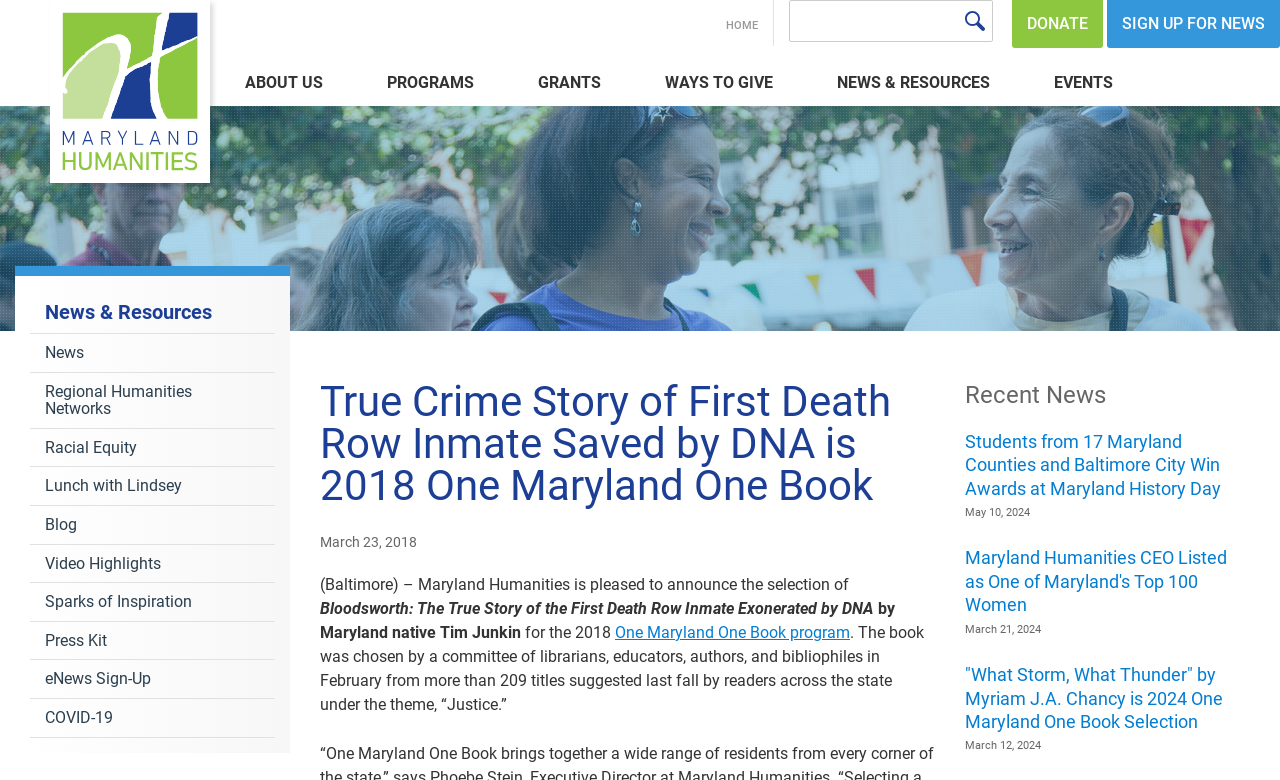Please determine the main heading text of this webpage.

True Crime Story of First Death Row Inmate Saved by DNA is 2018 One Maryland One Book